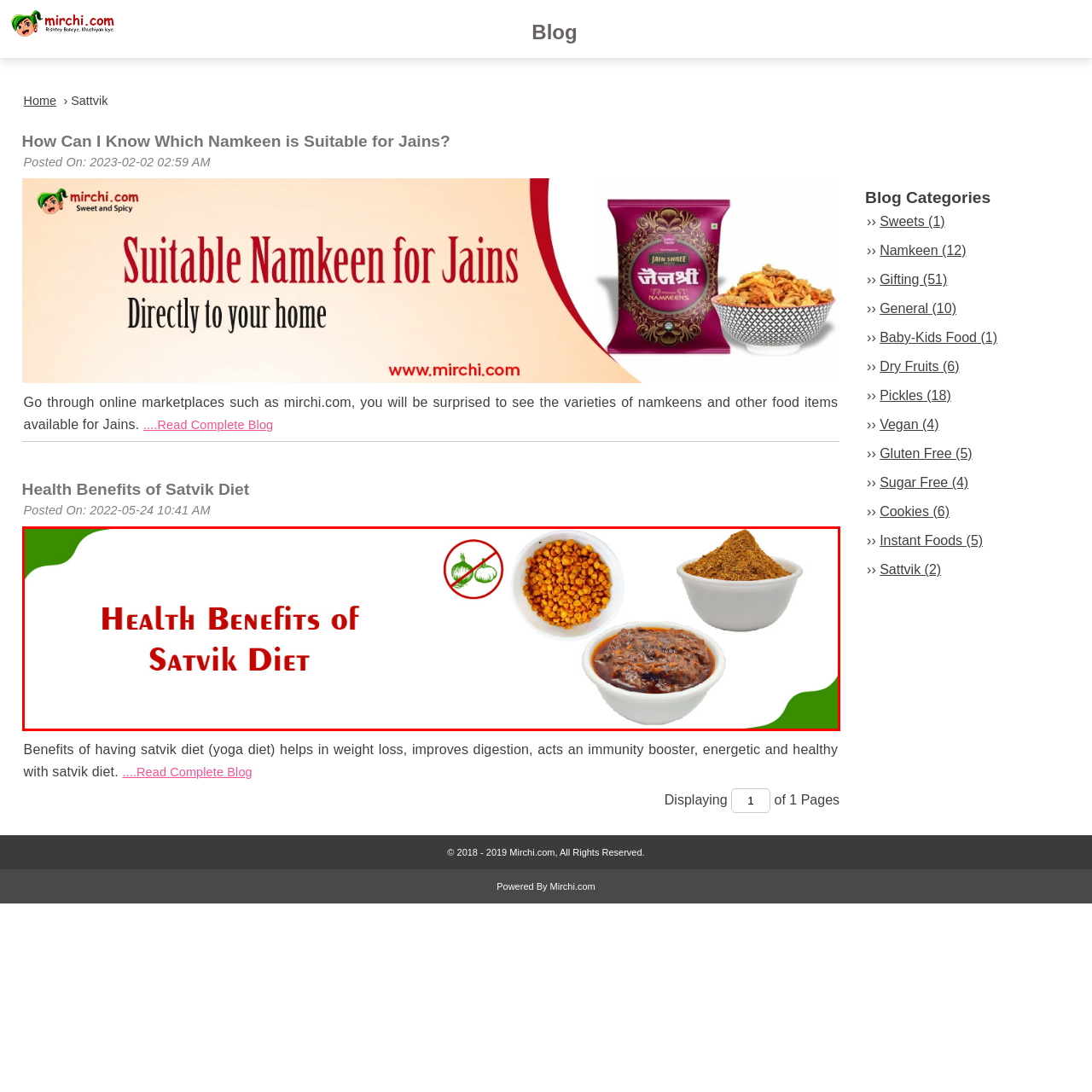What is the significance of the symbol adjacent to the food items?
Look closely at the image within the red bounding box and respond to the question with one word or a brief phrase.

Omission of onions and garlic